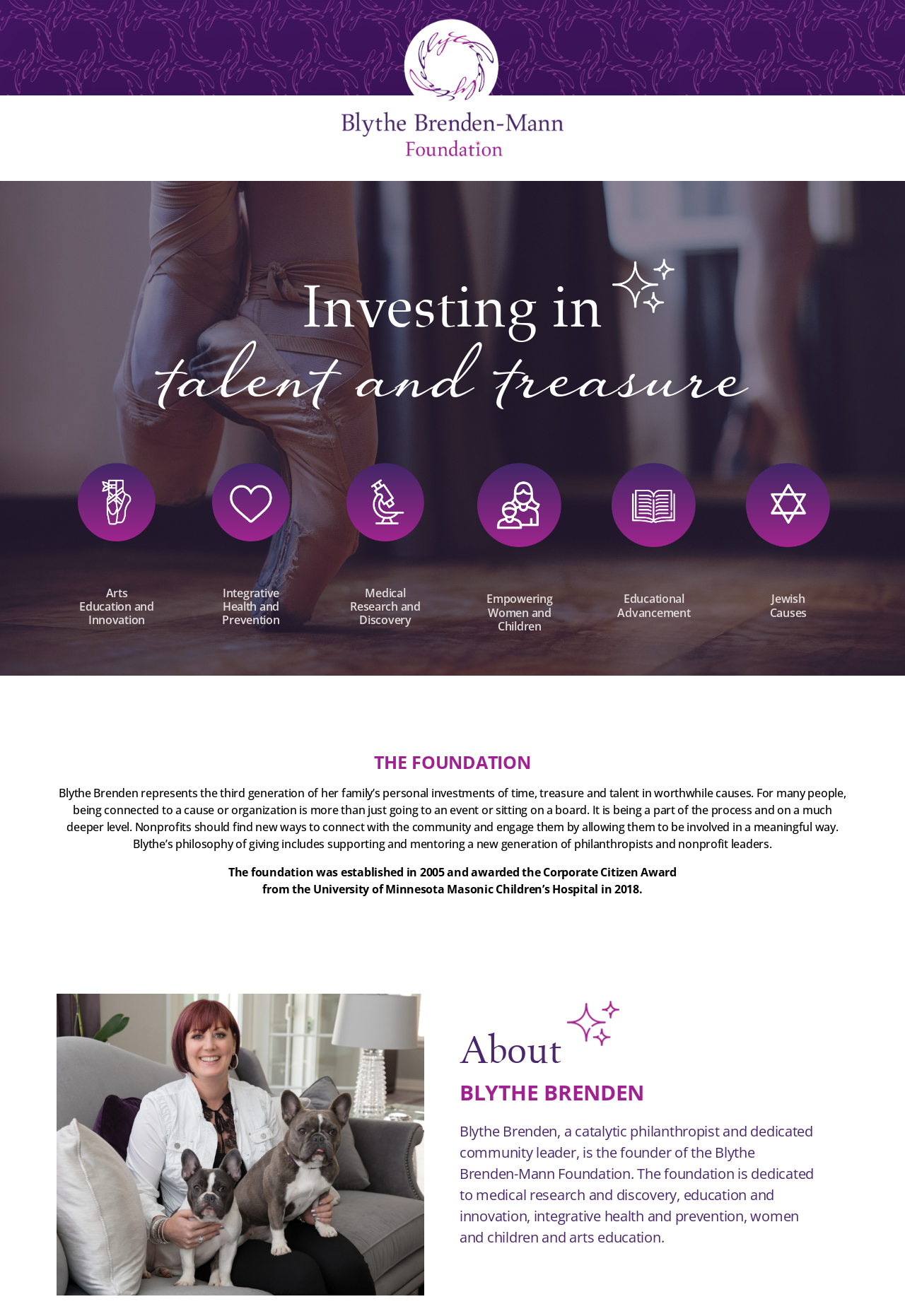What is Blythe Brenden's philosophy of giving?
Refer to the screenshot and answer in one word or phrase.

Supporting and mentoring a new generation of philanthropists